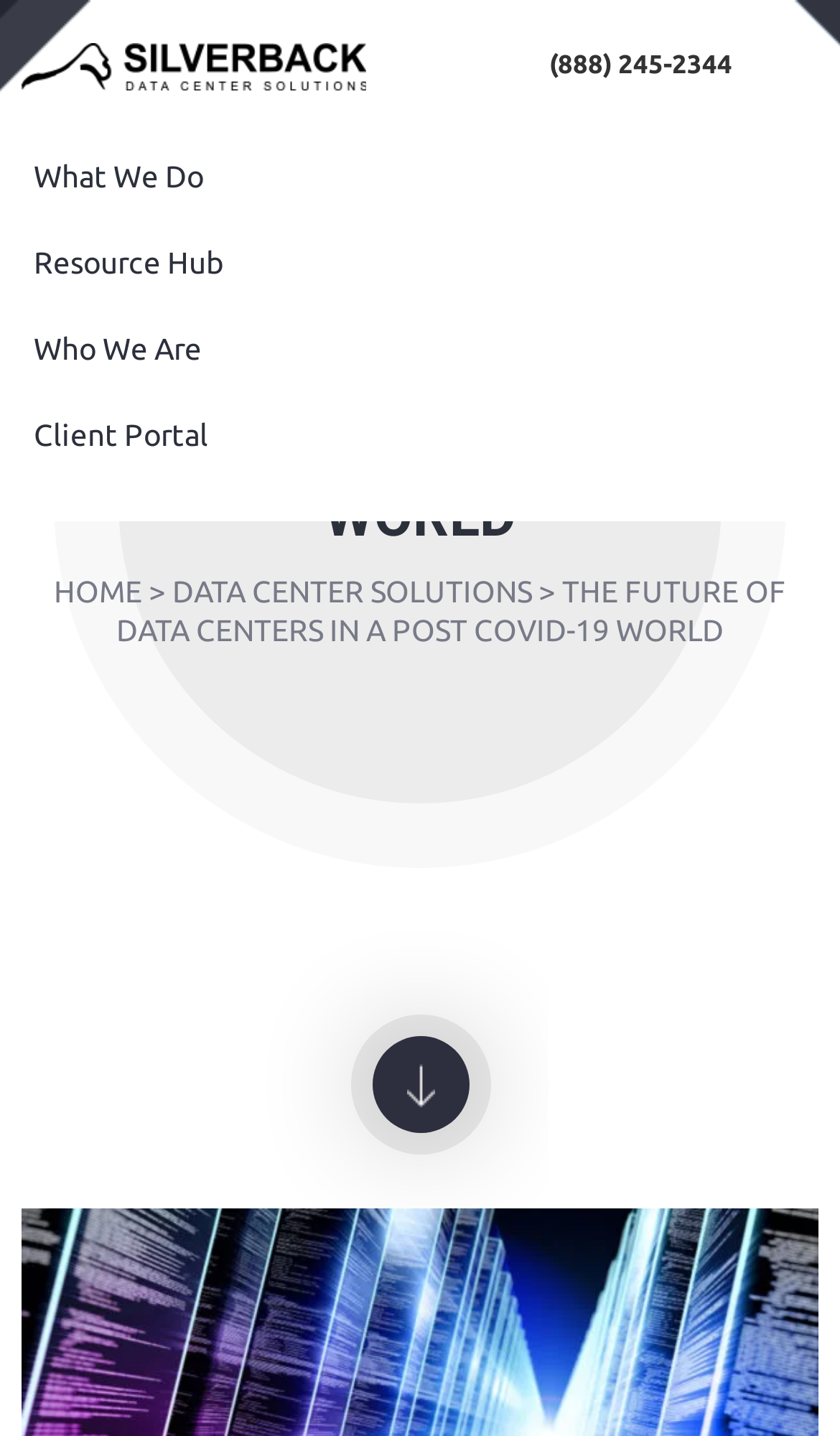Please identify the bounding box coordinates of the area that needs to be clicked to follow this instruction: "contact us".

[0.654, 0.034, 0.872, 0.054]